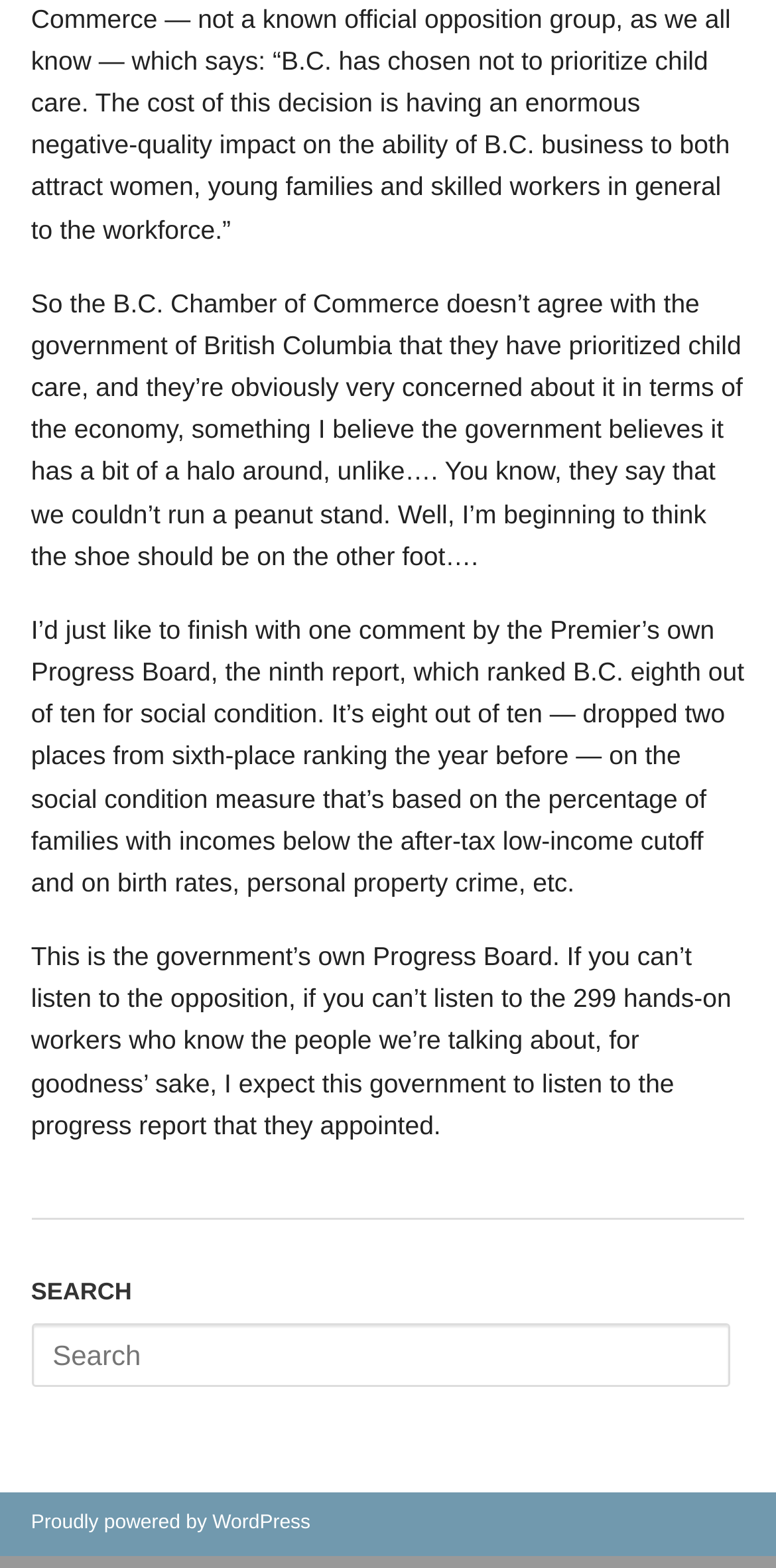What is the tone of the text?
From the details in the image, provide a complete and detailed answer to the question.

The tone of the text is critical because the text expresses disagreement with the government's stance on child care and mentions the government's own Progress Board report to support the criticism, indicating a tone of criticism and disapproval.